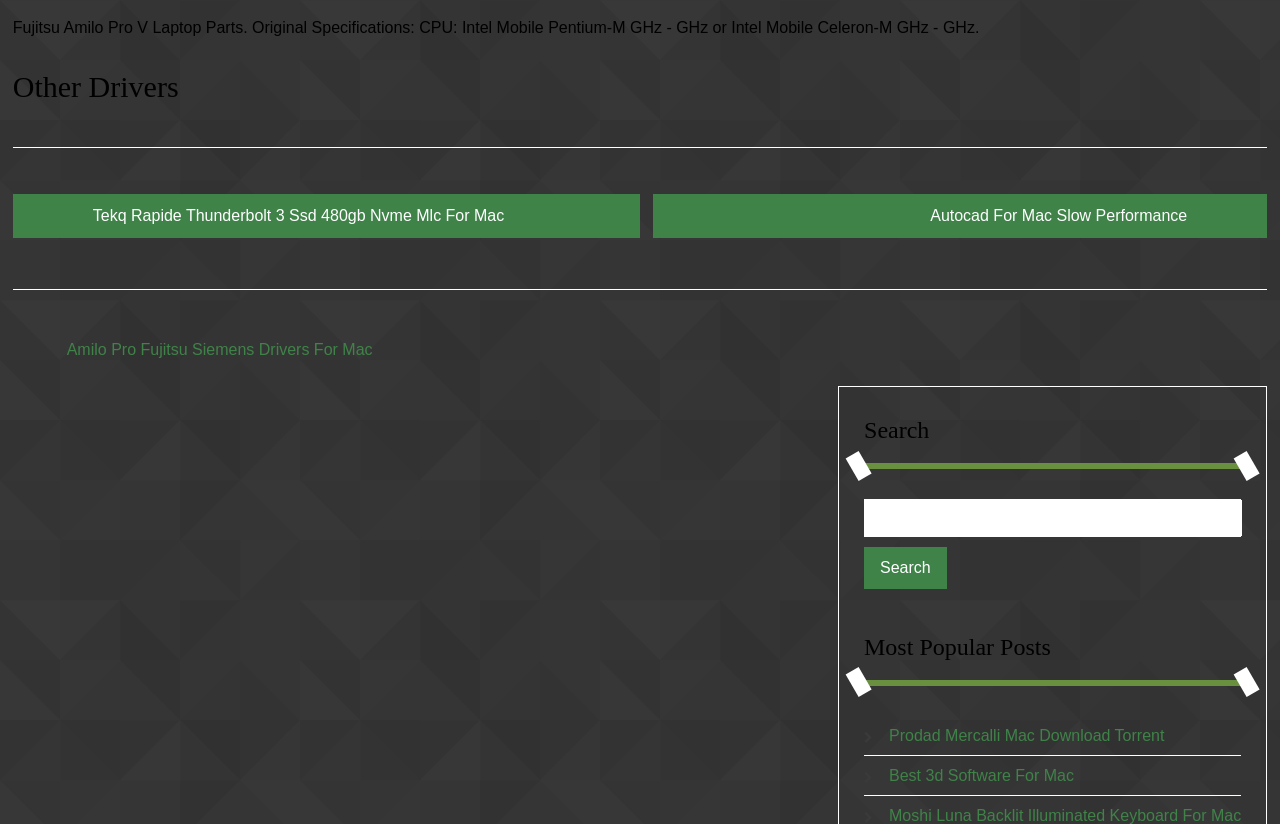Identify the bounding box coordinates of the clickable region necessary to fulfill the following instruction: "Go to HOME page". The bounding box coordinates should be four float numbers between 0 and 1, i.e., [left, top, right, bottom].

None